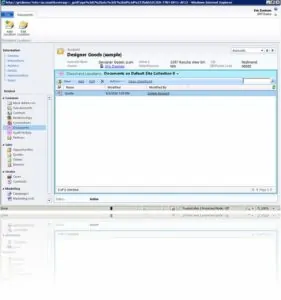Give an in-depth summary of the scene depicted in the image.

The image depicts a user interface related to the integration of Microsoft Dynamics CRM with SharePoint. It showcases a workspace titled "Designer Goals (example)," where various document libraries and files can be managed. The visible sections suggest functionality for document organization, with a highlighted selection indicating that the user can access specific documents or folders within the CRM framework. This setup underscores the seamless connectivity between CRM and SharePoint, enhancing user experience by allowing easy document management directly through the CRM interface. Such integrations are designed to improve workflow efficiency for sales teams and other users by providing immediate access to necessary documentation.